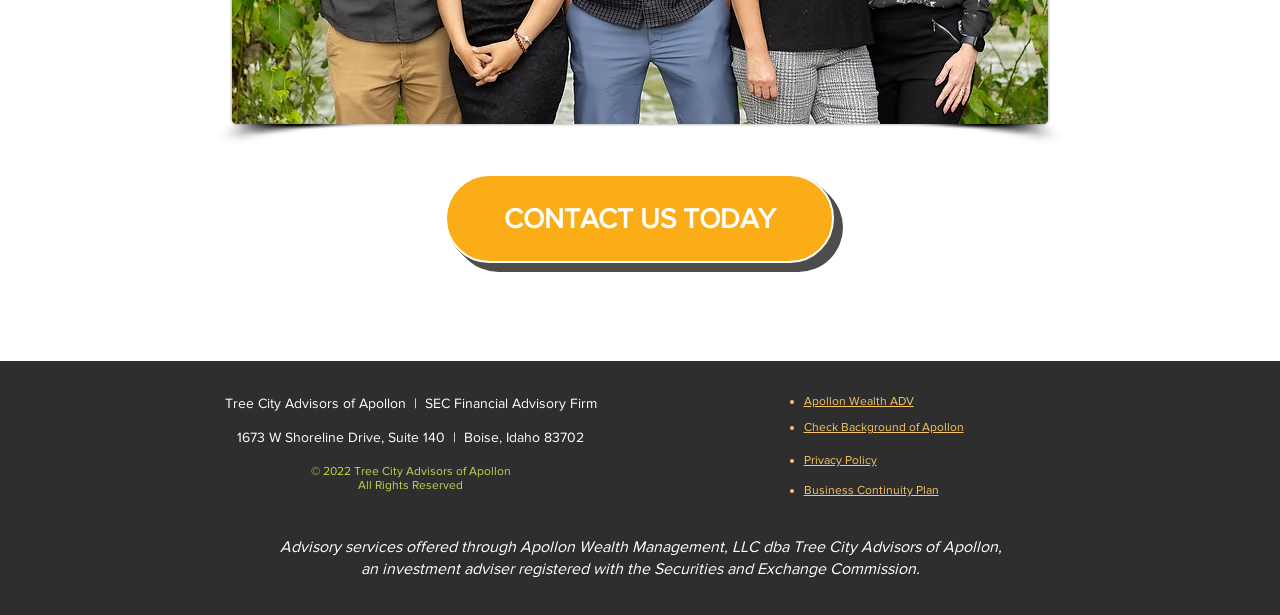From the element description: "Check Background of Apollon", extract the bounding box coordinates of the UI element. The coordinates should be expressed as four float numbers between 0 and 1, in the order [left, top, right, bottom].

[0.628, 0.683, 0.753, 0.706]